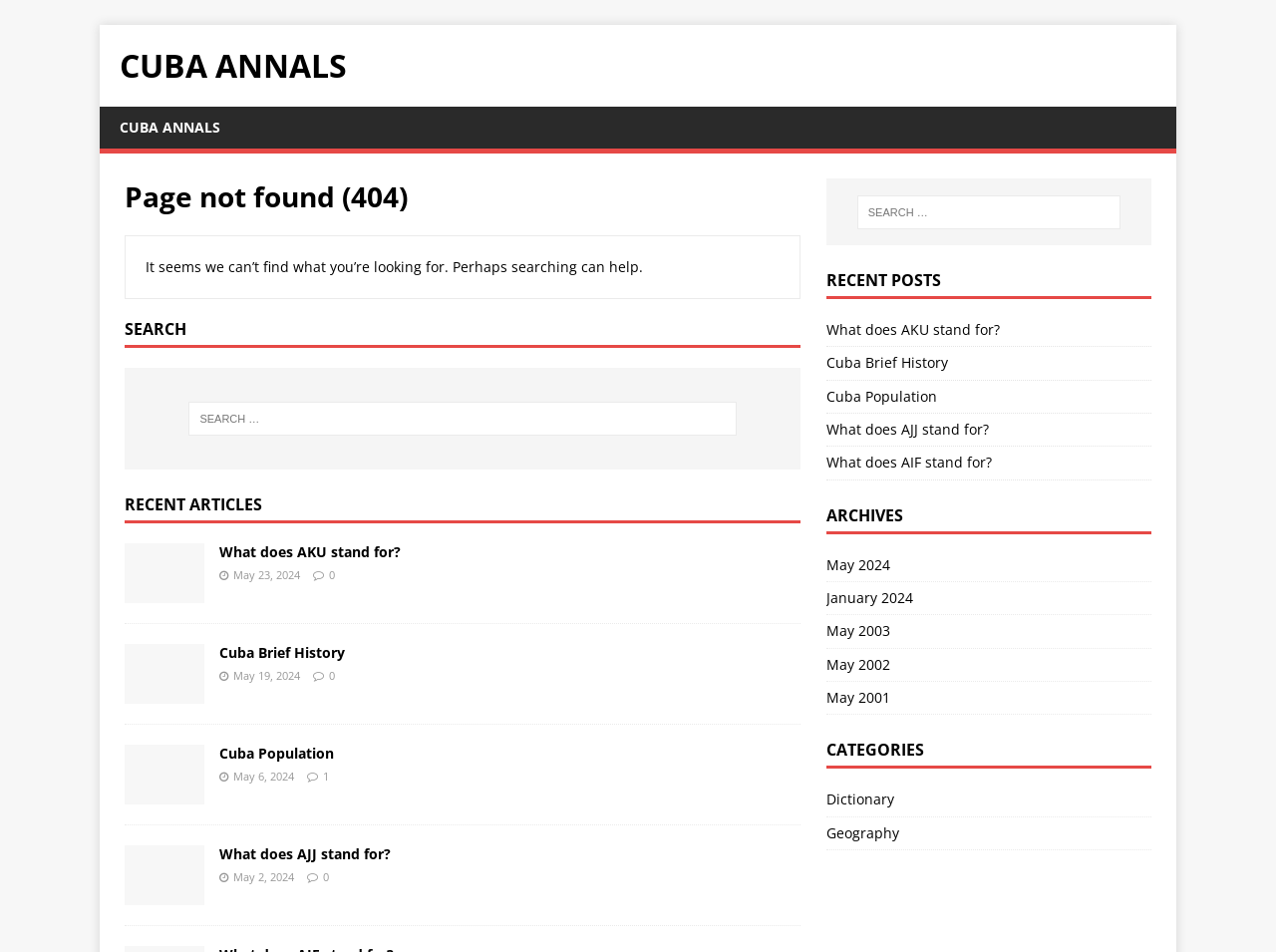Pinpoint the bounding box coordinates of the clickable element needed to complete the instruction: "Browse category 'Dictionary'". The coordinates should be provided as four float numbers between 0 and 1: [left, top, right, bottom].

[0.647, 0.829, 0.902, 0.857]